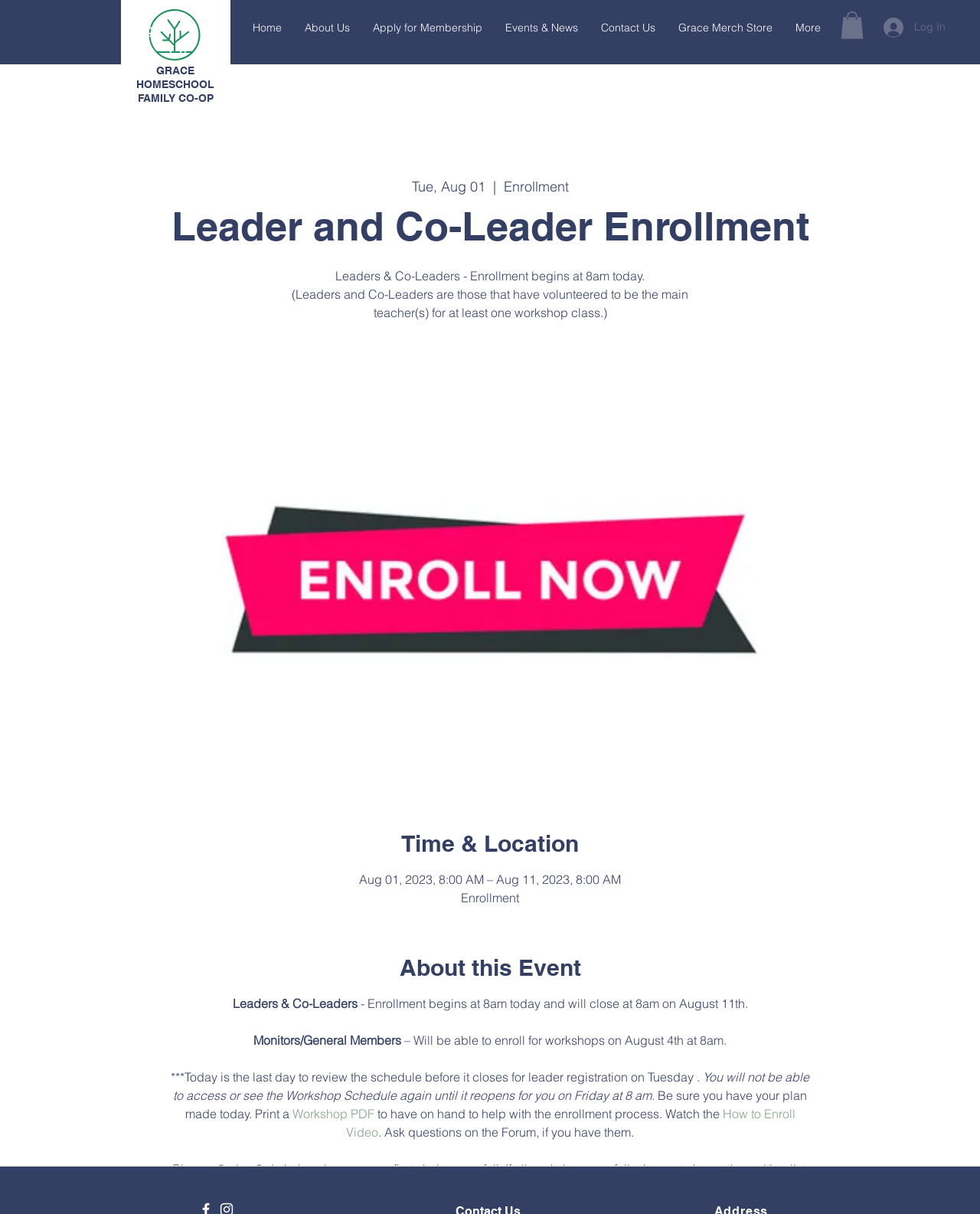Point out the bounding box coordinates of the section to click in order to follow this instruction: "View the 'Workshop PDF'".

[0.298, 0.911, 0.385, 0.923]